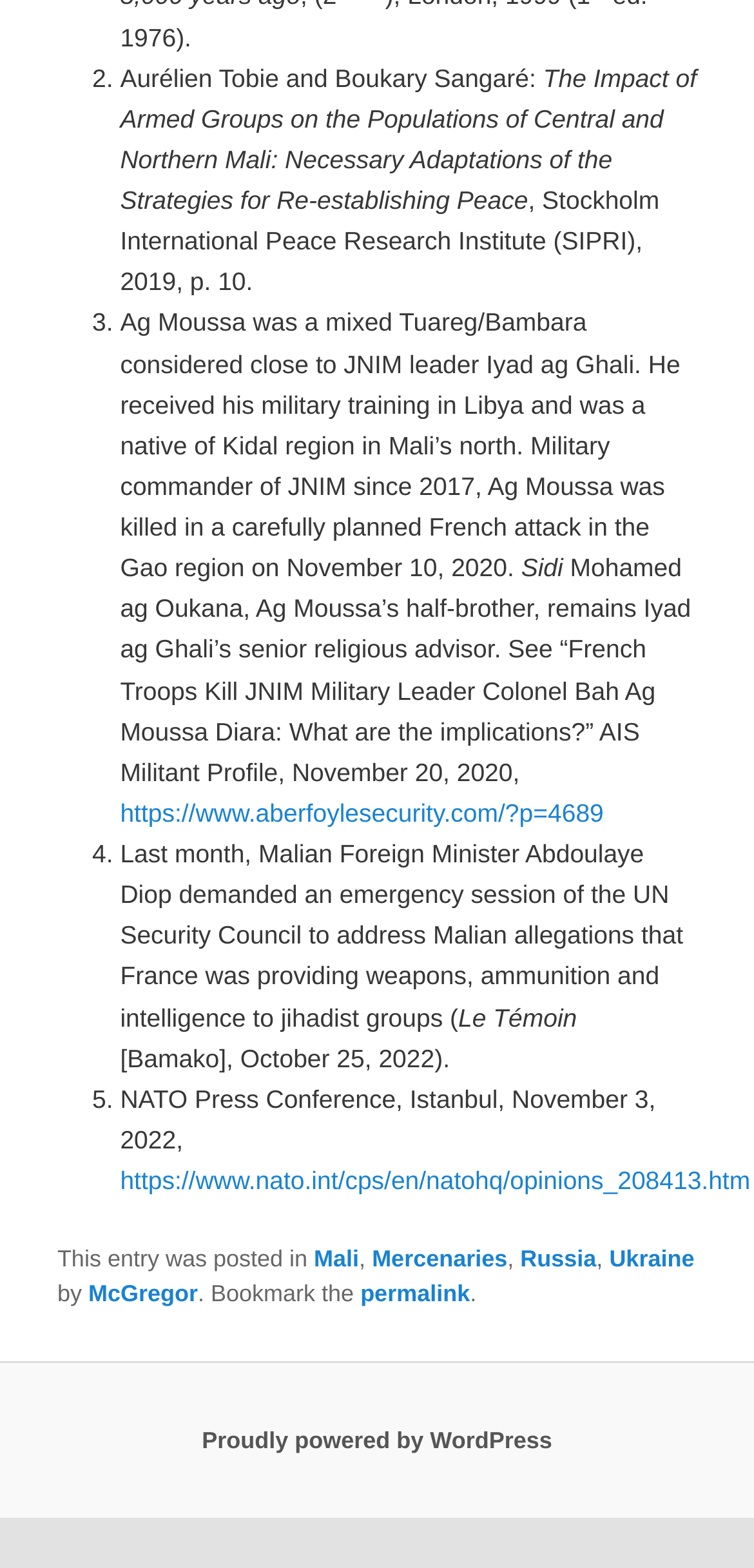Give a one-word or one-phrase response to the question:
What is the name of the institute that published a report in 2019?

Stockholm International Peace Research Institute (SIPRI)